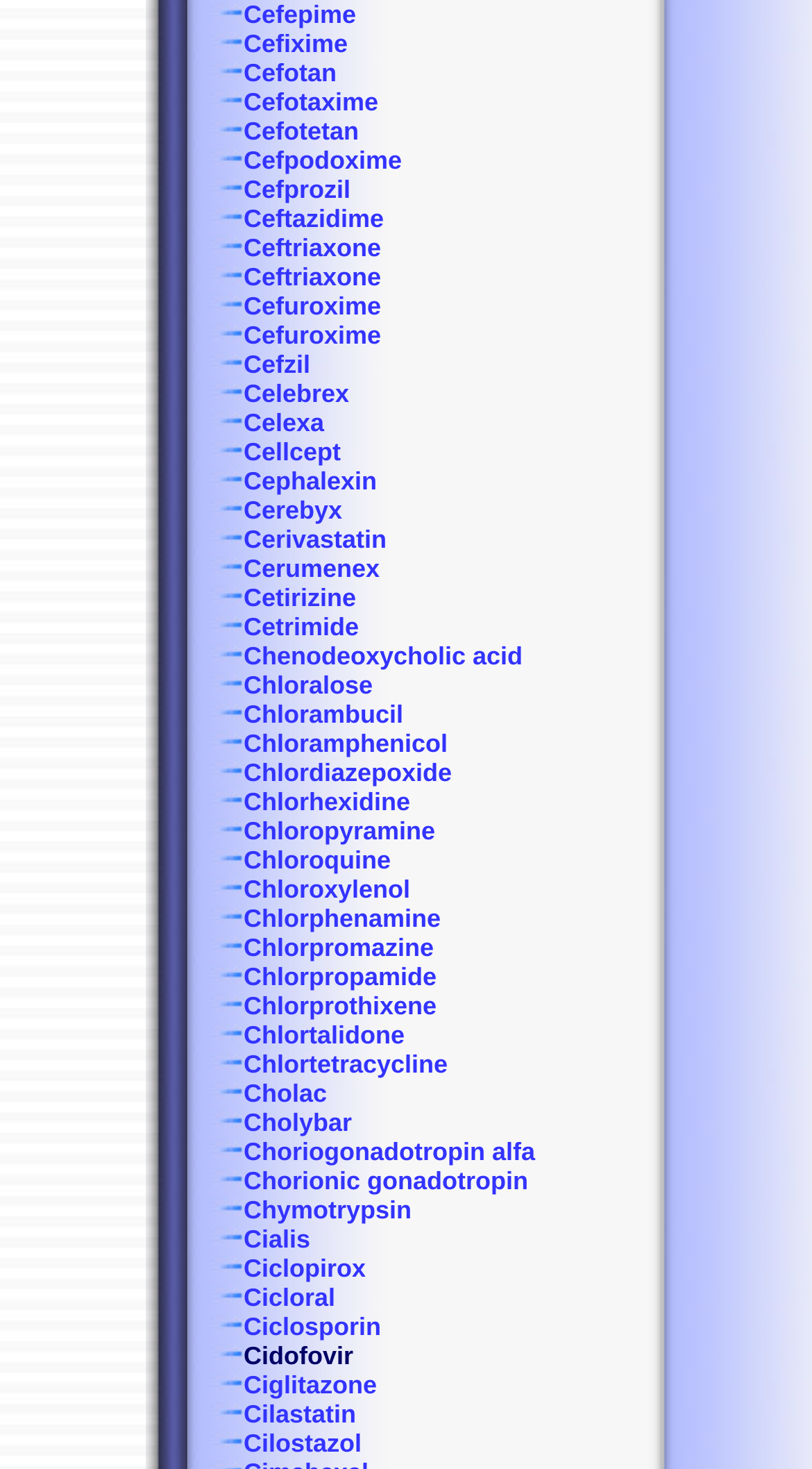Respond to the question below with a single word or phrase:
What is the width of the links on the webpage?

0.201